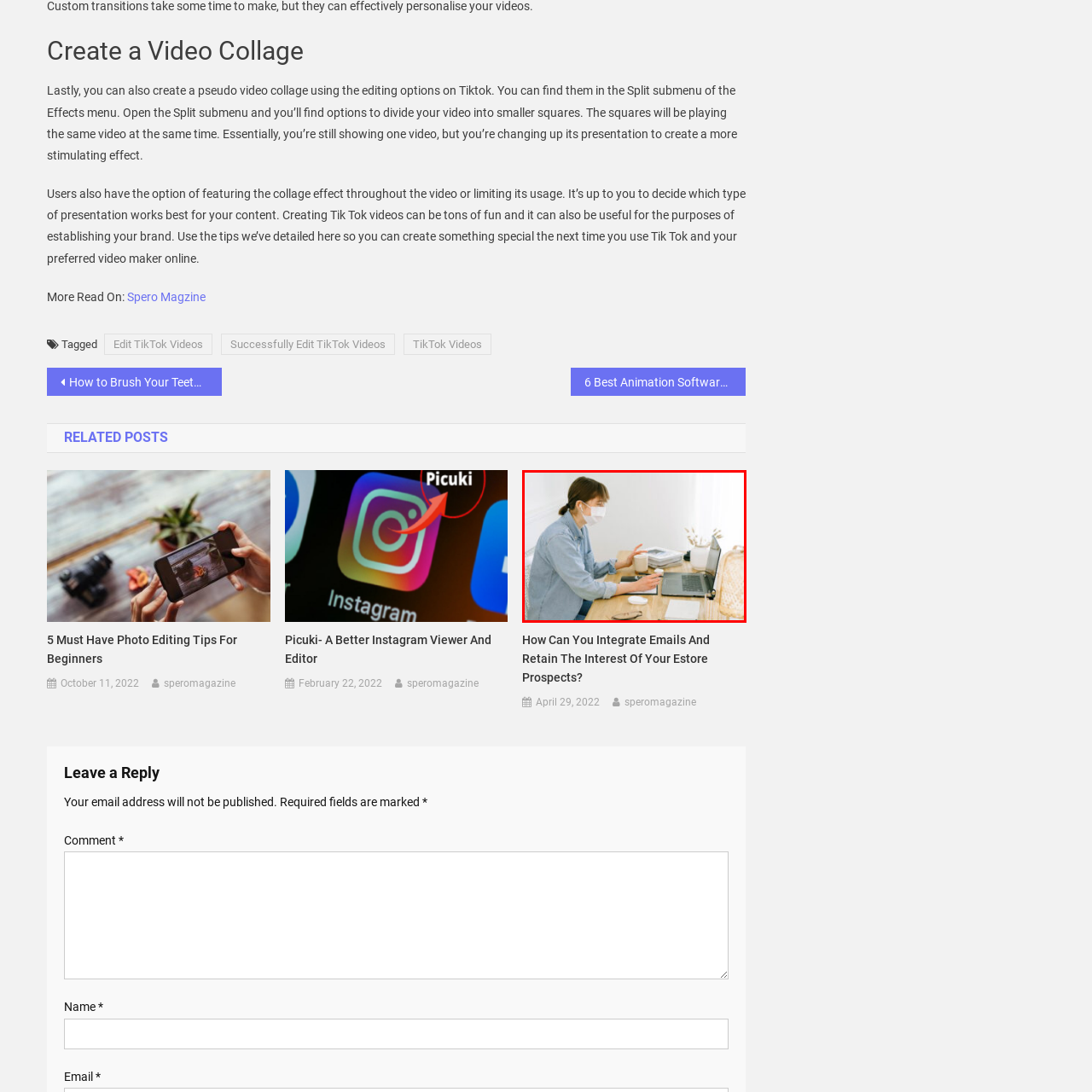Look at the area marked with a blue rectangle, What is the source of light in the workspace? 
Provide your answer using a single word or phrase.

Natural light